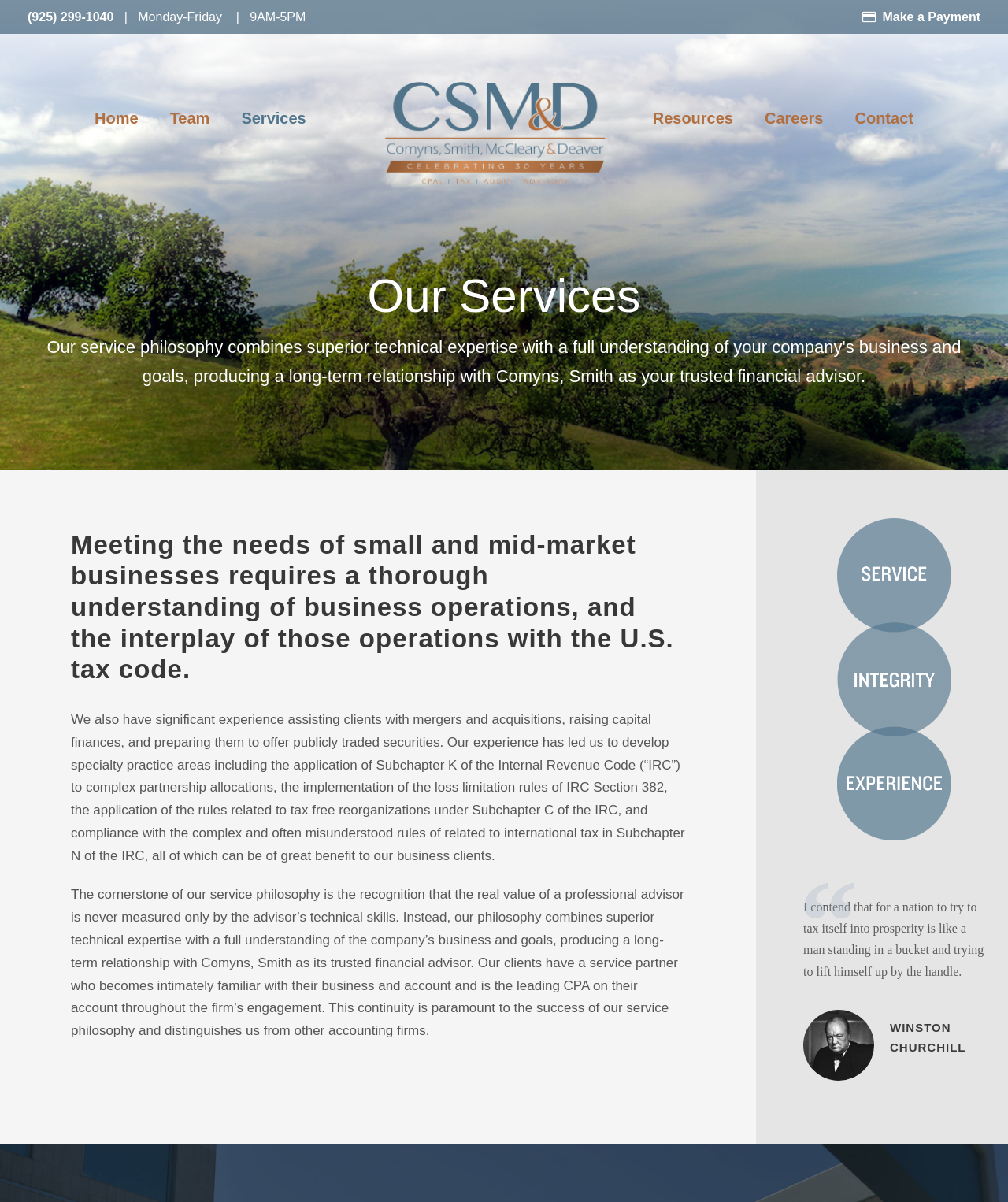Could you find the bounding box coordinates of the clickable area to complete this instruction: "Stay informed about the latest news"?

None